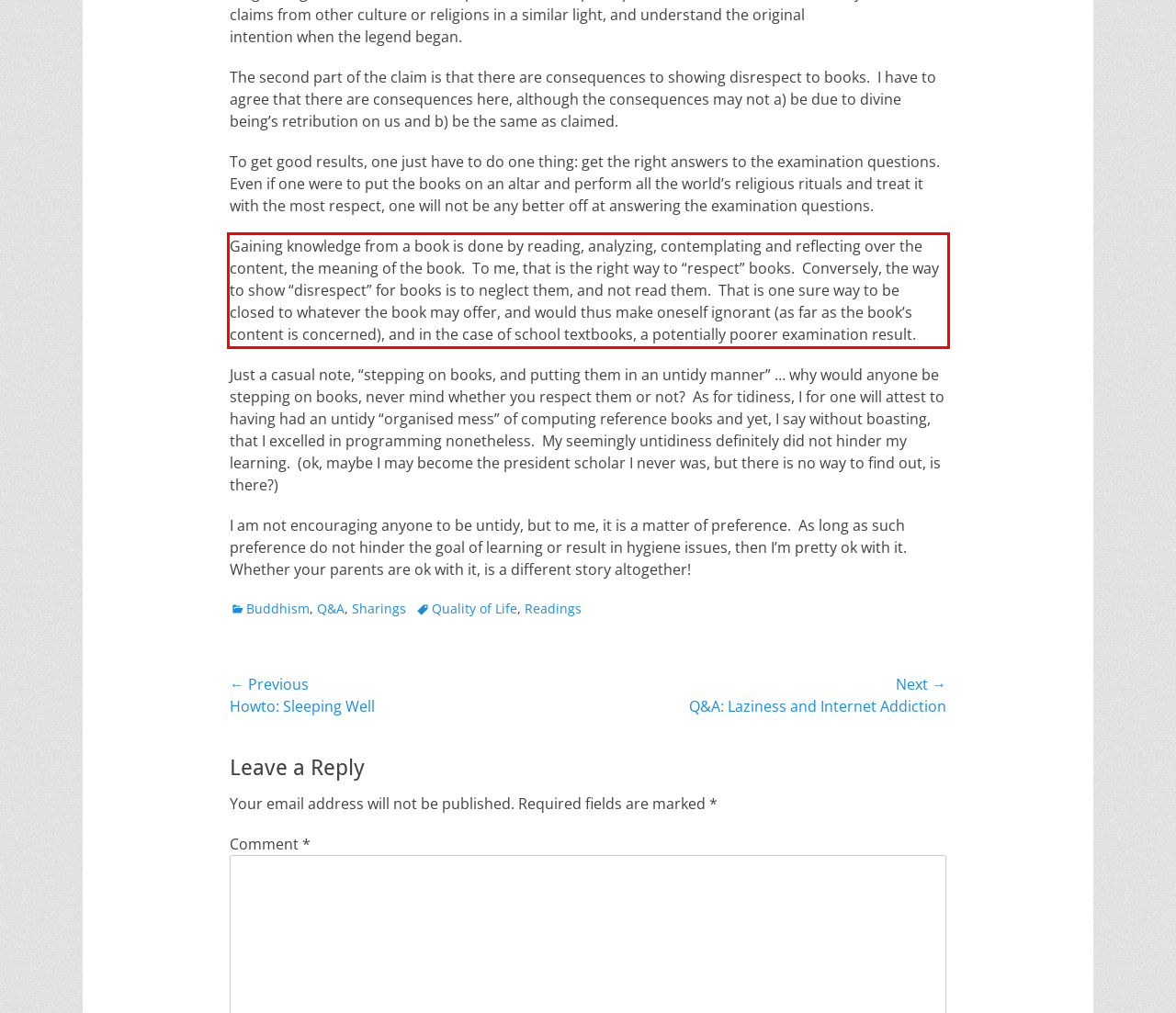View the screenshot of the webpage and identify the UI element surrounded by a red bounding box. Extract the text contained within this red bounding box.

Gaining knowledge from a book is done by reading, analyzing, contemplating and reflecting over the content, the meaning of the book. To me, that is the right way to “respect” books. Conversely, the way to show “disrespect” for books is to neglect them, and not read them. That is one sure way to be closed to whatever the book may offer, and would thus make oneself ignorant (as far as the book’s content is concerned), and in the case of school textbooks, a potentially poorer examination result.